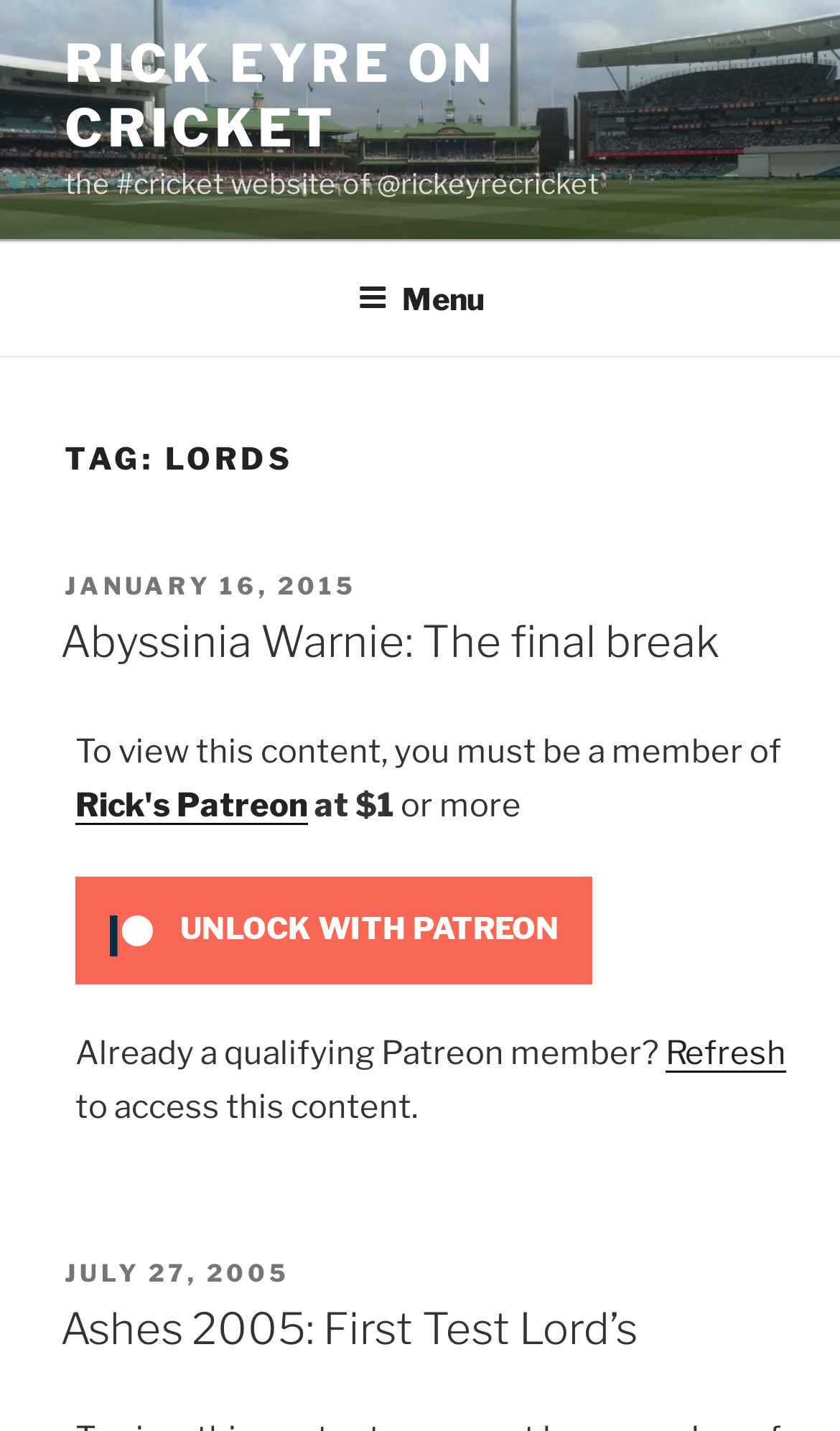Identify the bounding box for the UI element described as: "Rick Eyre on Cricket". The coordinates should be four float numbers between 0 and 1, i.e., [left, top, right, bottom].

[0.077, 0.023, 0.59, 0.111]